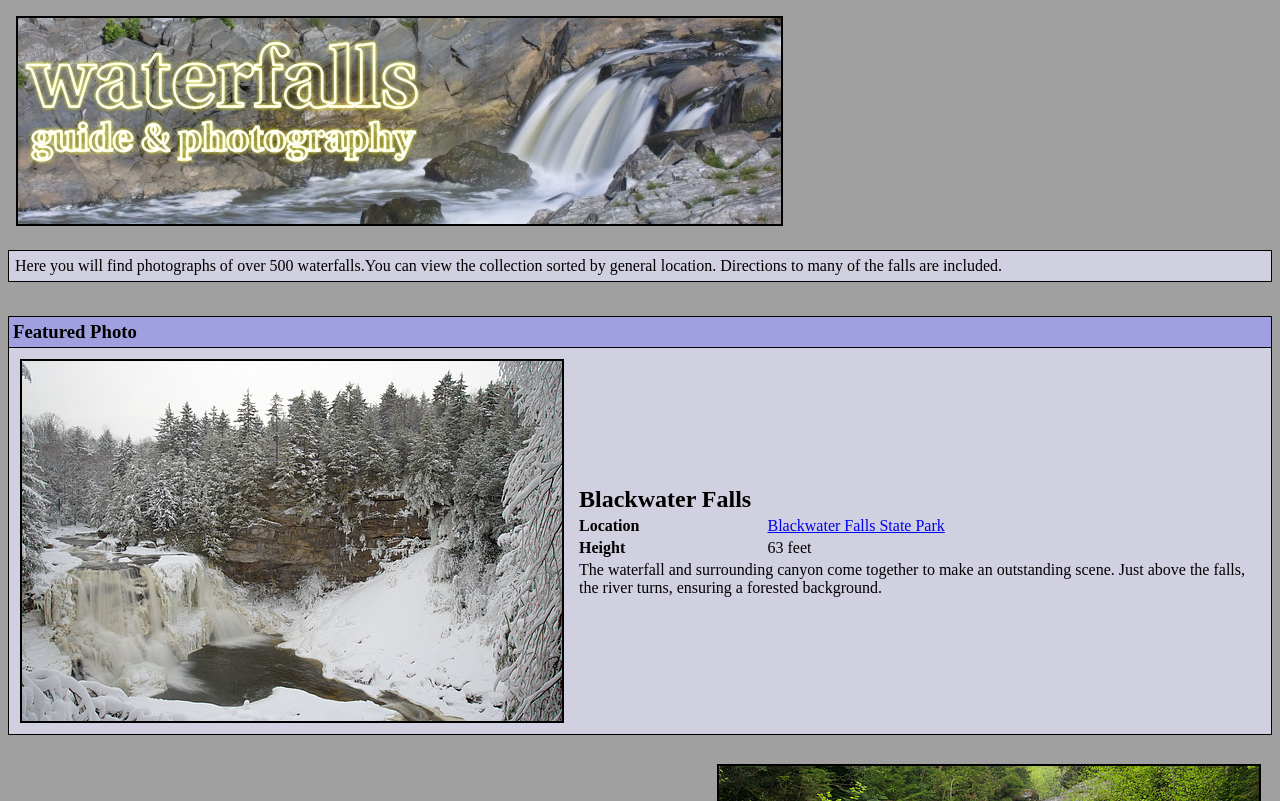Find the bounding box coordinates for the UI element that matches this description: "Blackwater Falls State Park".

[0.6, 0.645, 0.738, 0.666]